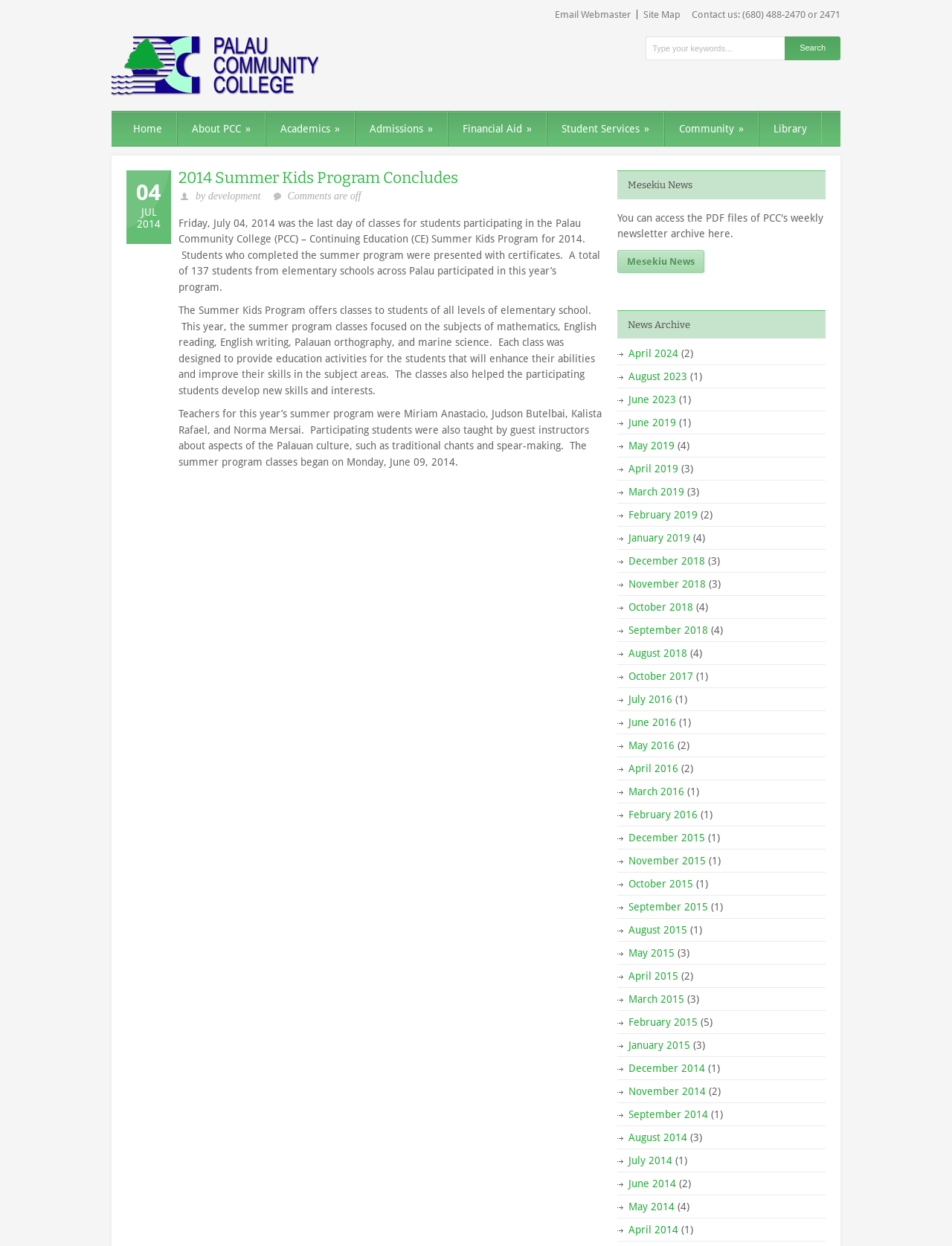What is the name of the college mentioned on the webpage?
Please look at the screenshot and answer in one word or a short phrase.

Palau Community College